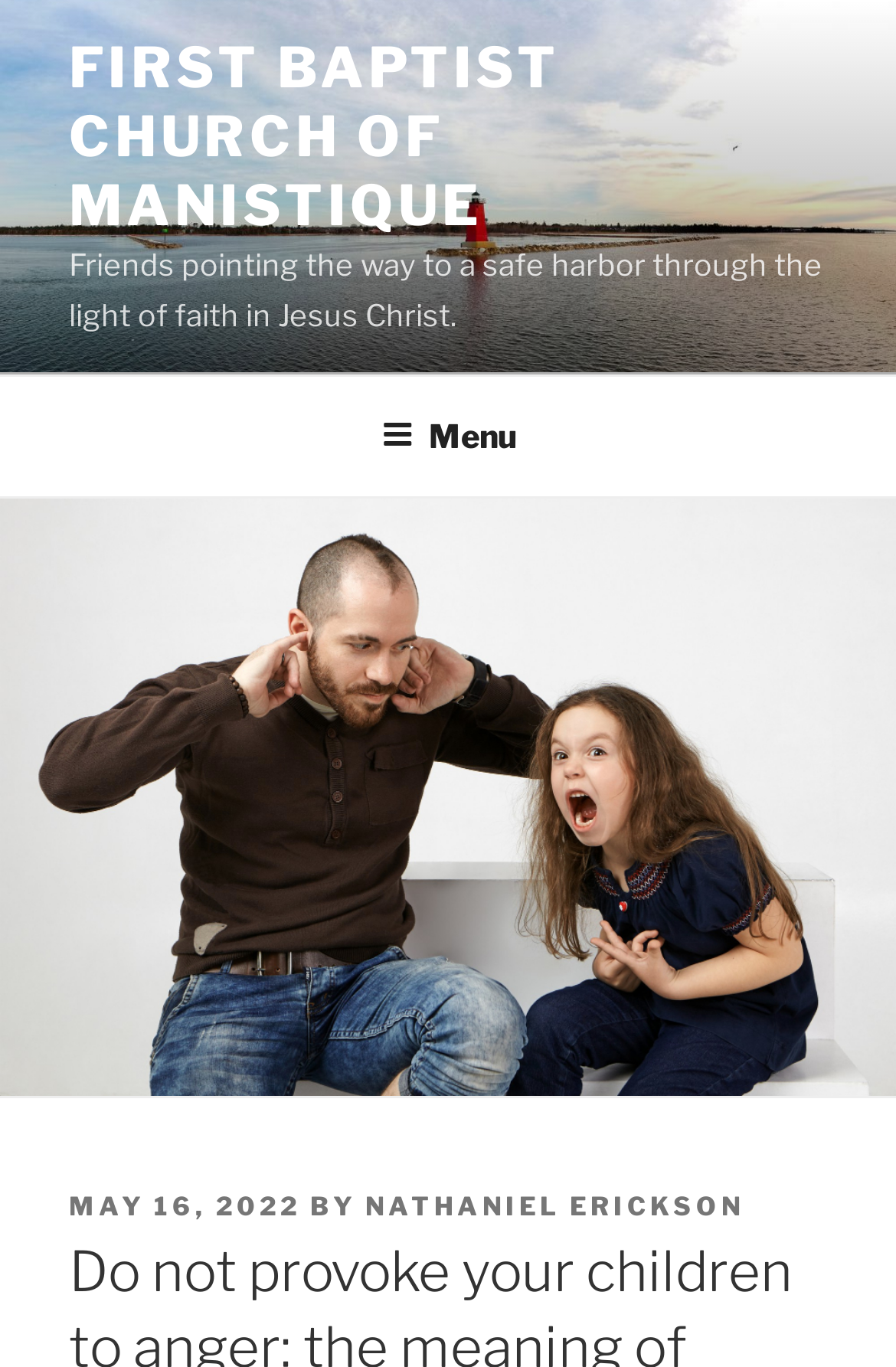What is the name of the church?
Answer with a single word or short phrase according to what you see in the image.

First Baptist Church of Manistique